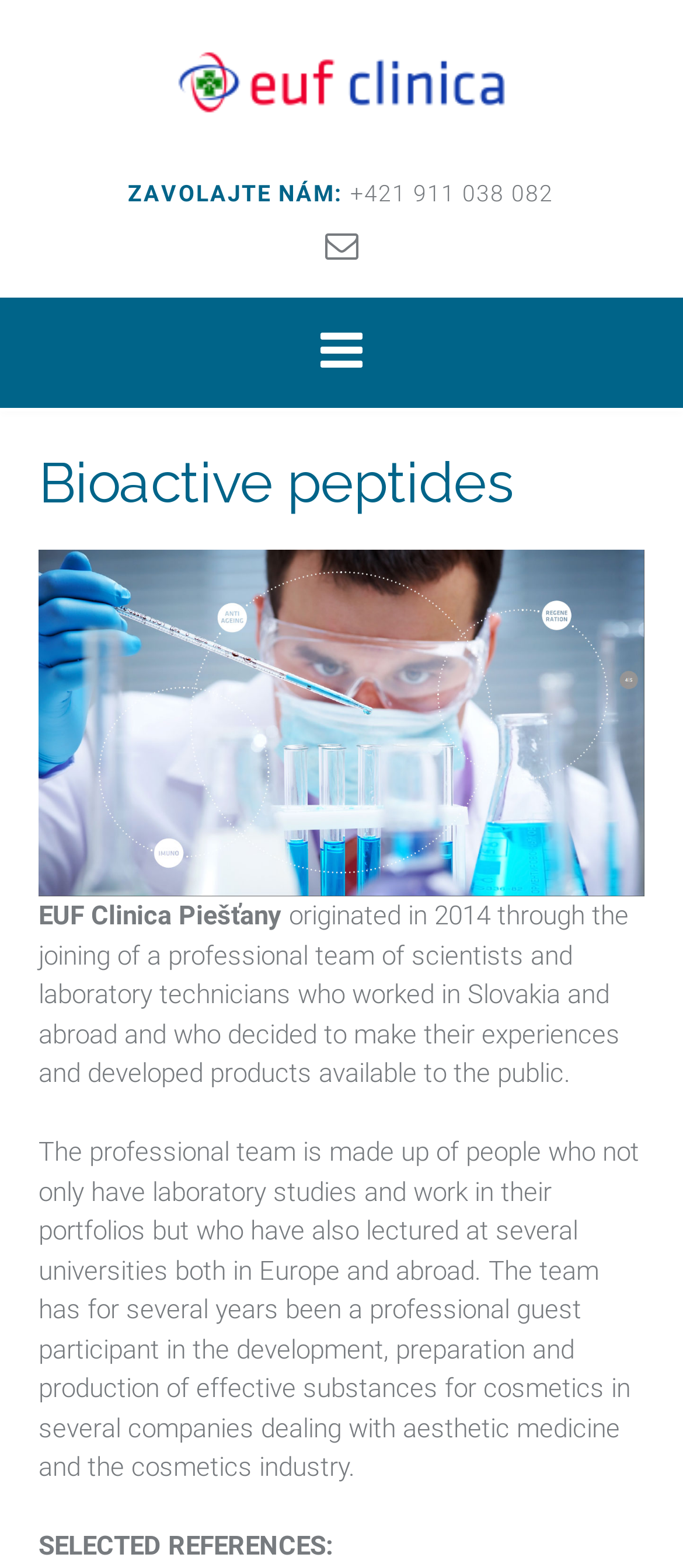Examine the image and give a thorough answer to the following question:
What is the profession of the team members?

I found the profession by reading the StaticText element with the content '...a professional team of scientists and laboratory technicians...' which is located below the heading 'Bioactive peptides'.